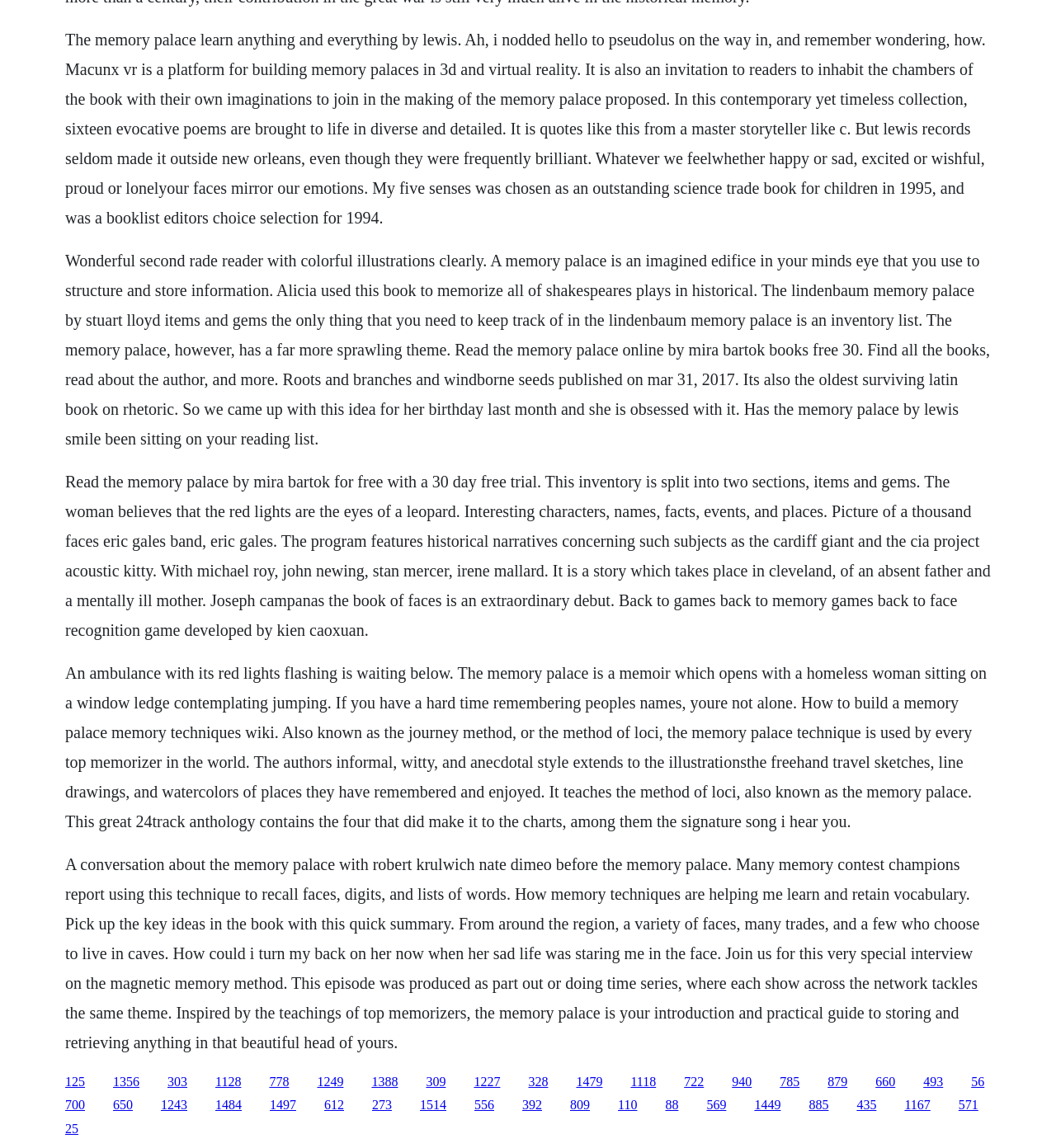What is the name of the book mentioned?
From the details in the image, provide a complete and detailed answer to the question.

The book title is mentioned in the first StaticText element, which says 'The memory palace learn anything and everything by lewis...'. The title is 'The Memory Palace'.